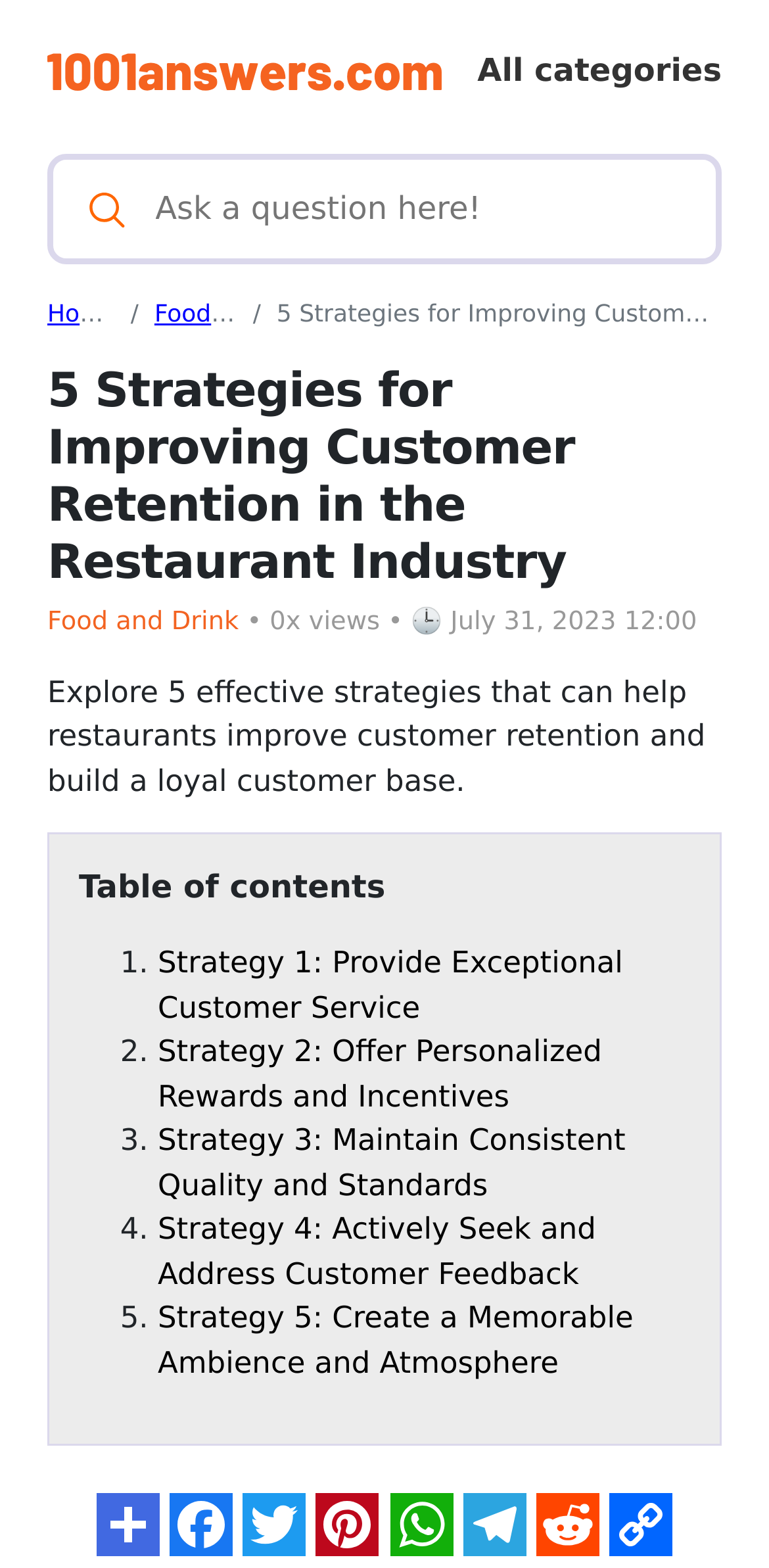Find the bounding box coordinates of the clickable area required to complete the following action: "Go to Homepage".

[0.062, 0.192, 0.229, 0.209]